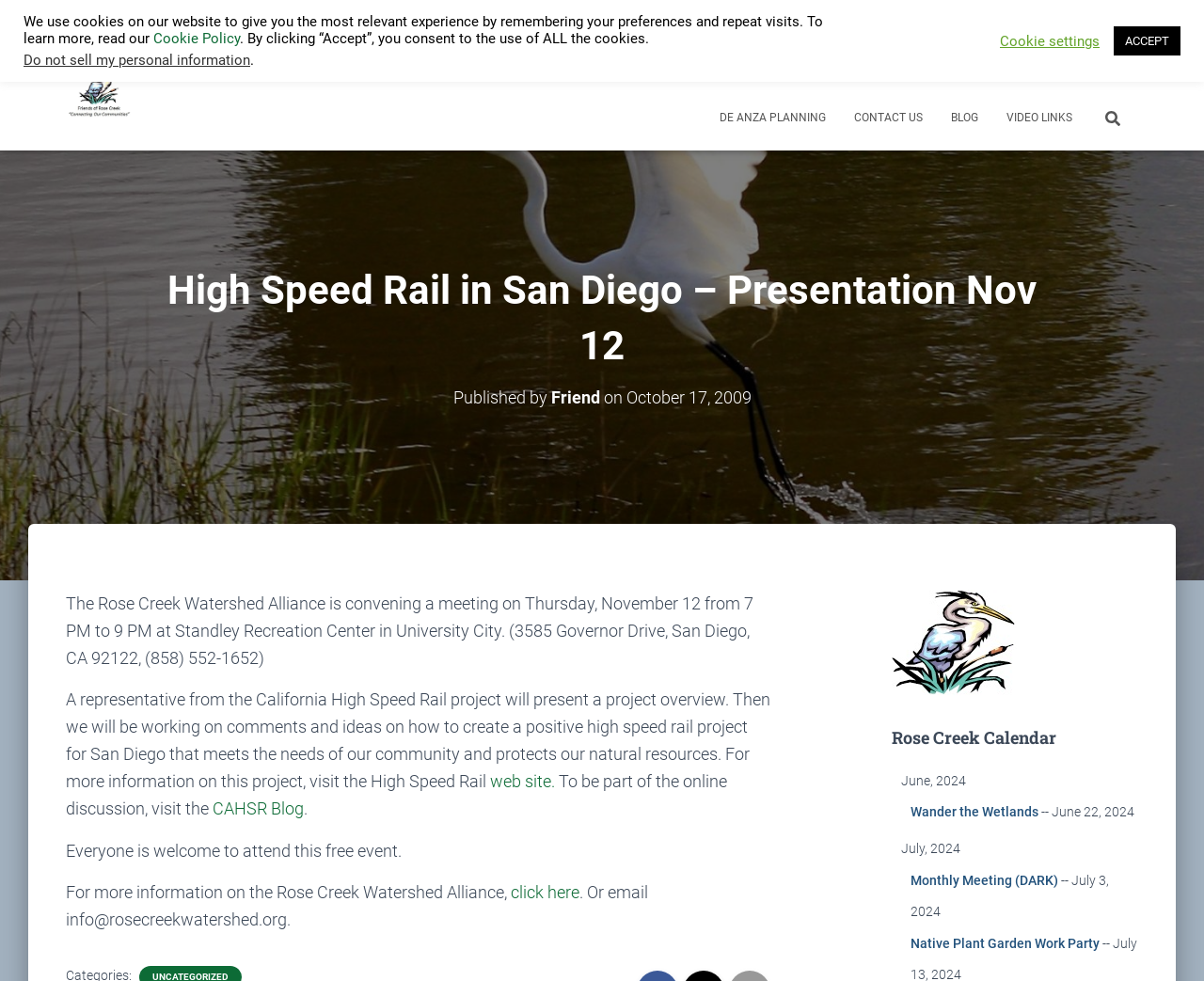Find the bounding box coordinates for the element that must be clicked to complete the instruction: "Visit the CAHSR Blog". The coordinates should be four float numbers between 0 and 1, indicated as [left, top, right, bottom].

[0.177, 0.814, 0.252, 0.835]